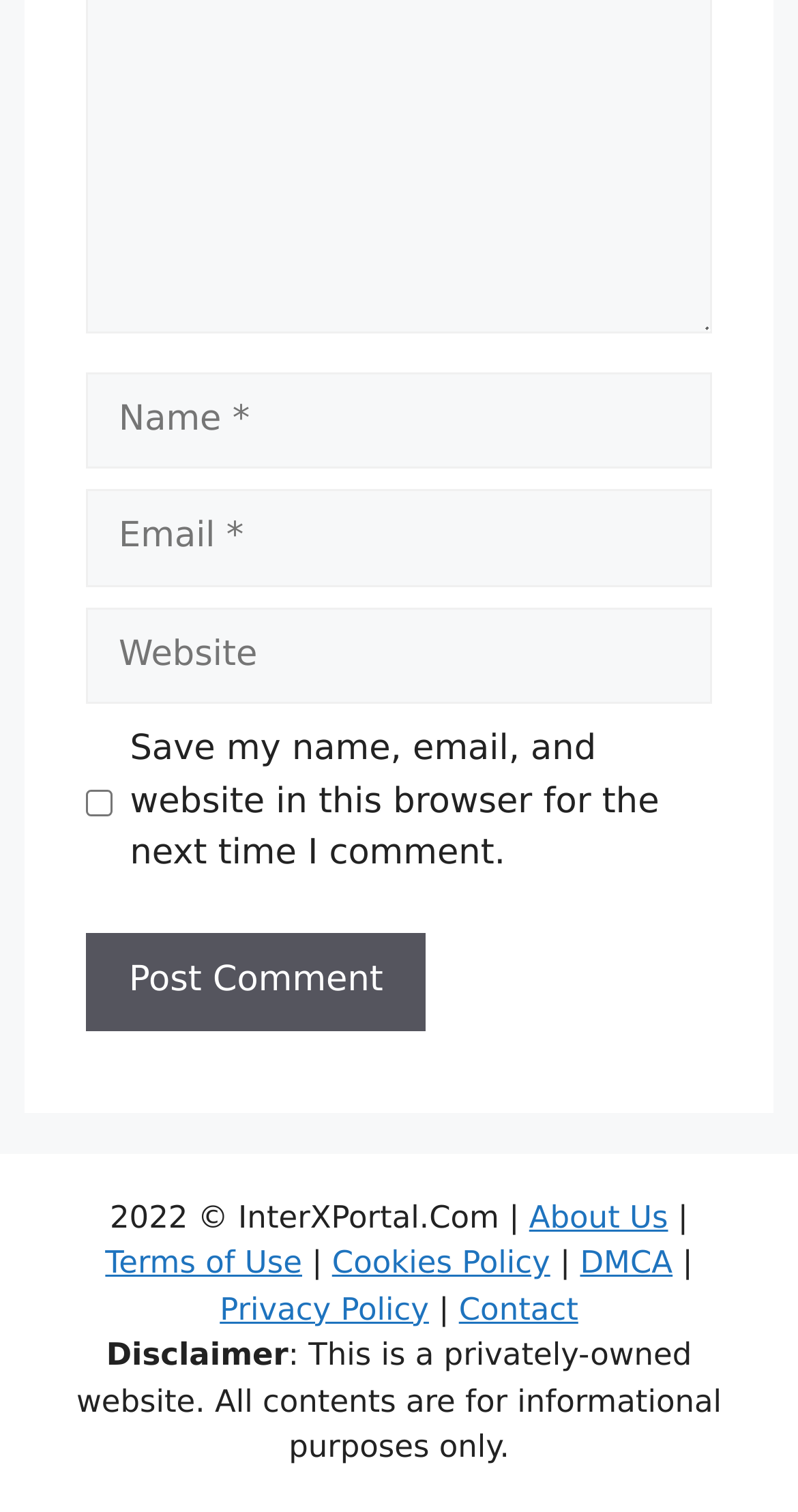Return the bounding box coordinates of the UI element that corresponds to this description: "DMCA". The coordinates must be given as four float numbers in the range of 0 and 1, [left, top, right, bottom].

[0.727, 0.823, 0.843, 0.848]